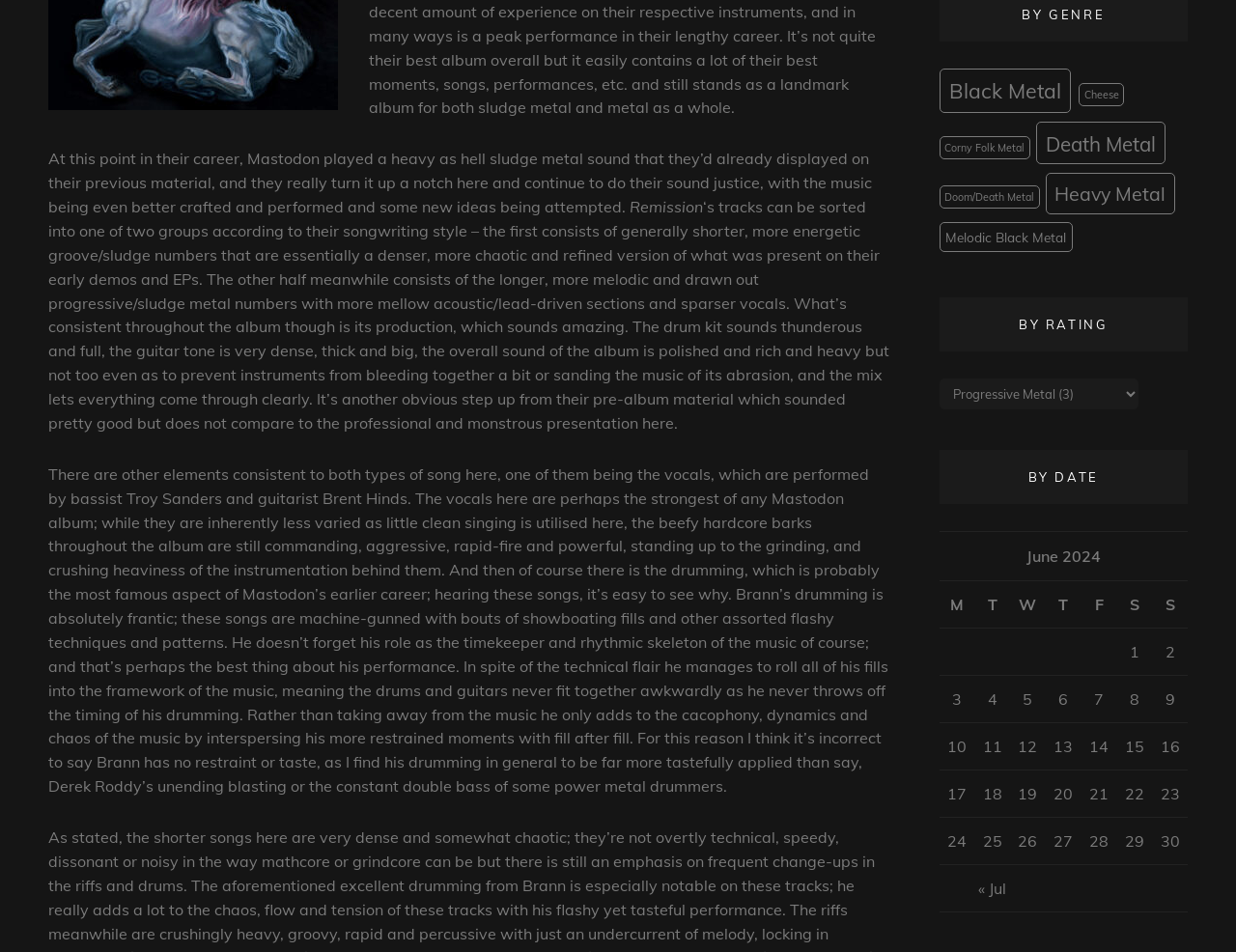Find the bounding box coordinates for the HTML element described in this sentence: "Cheese". Provide the coordinates as four float numbers between 0 and 1, in the format [left, top, right, bottom].

[0.873, 0.087, 0.91, 0.111]